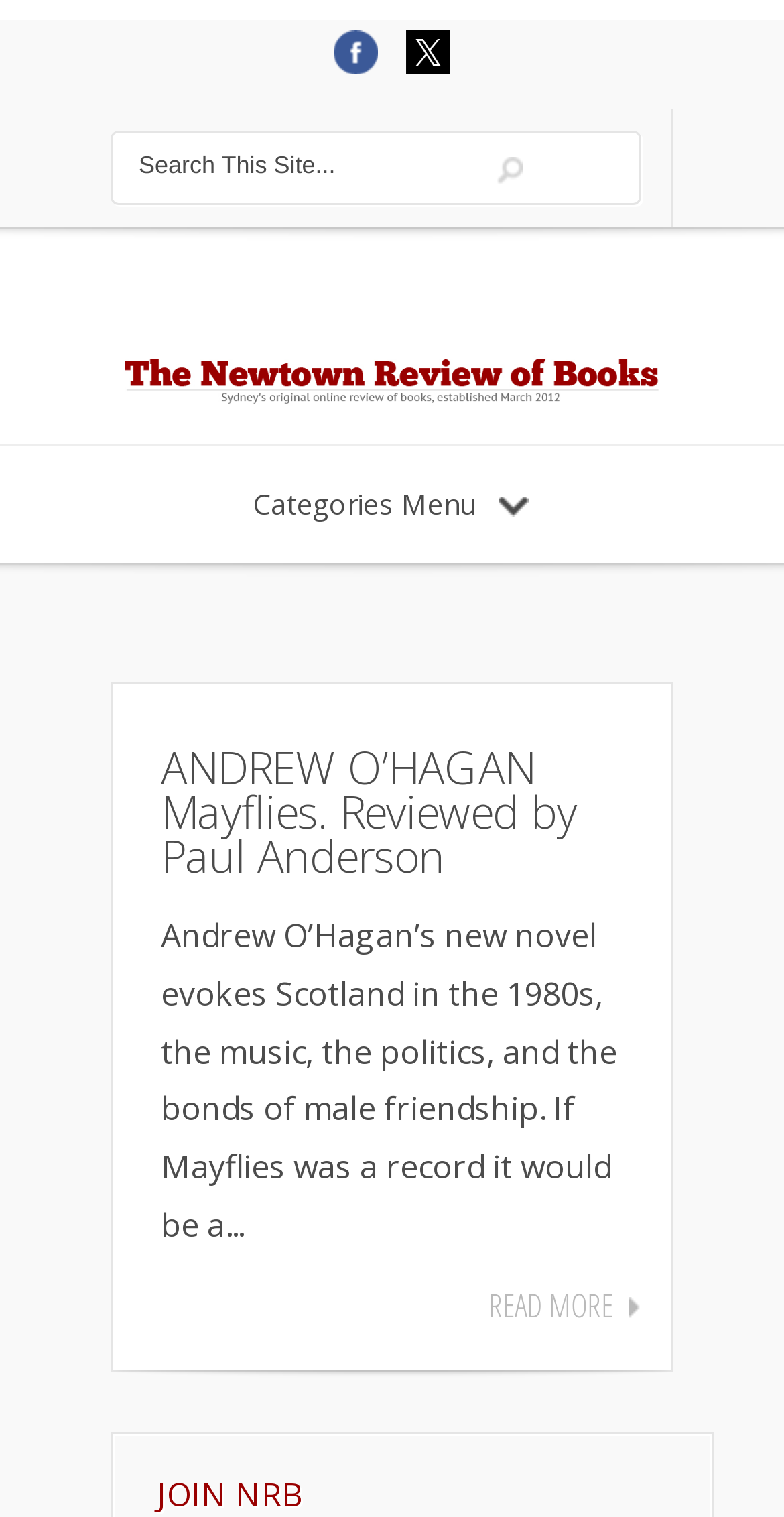Generate a thorough caption that explains the contents of the webpage.

The webpage is an archive page for Mayflies, featuring a review of Andrew O'Hagan's novel. At the top, there are two social media links, "Follow NRB on Facebook" and "Follow NRB on Twitter", accompanied by their respective icons, positioned side by side. Below these links, there is a search bar with a "Submit" button to its right. 

To the left of the search bar, there is a logo of "The Newtown Review of Books" with a link to the main page. Below the logo, there is a "Categories Menu" link. 

The main content of the page is an article with a heading "ANDREW O’HAGAN Mayflies. Reviewed by Paul Anderson", which is a clickable link. The heading is followed by a brief summary of the novel, describing its setting, themes, and tone. At the bottom of the article, there is a "READ MORE" link.